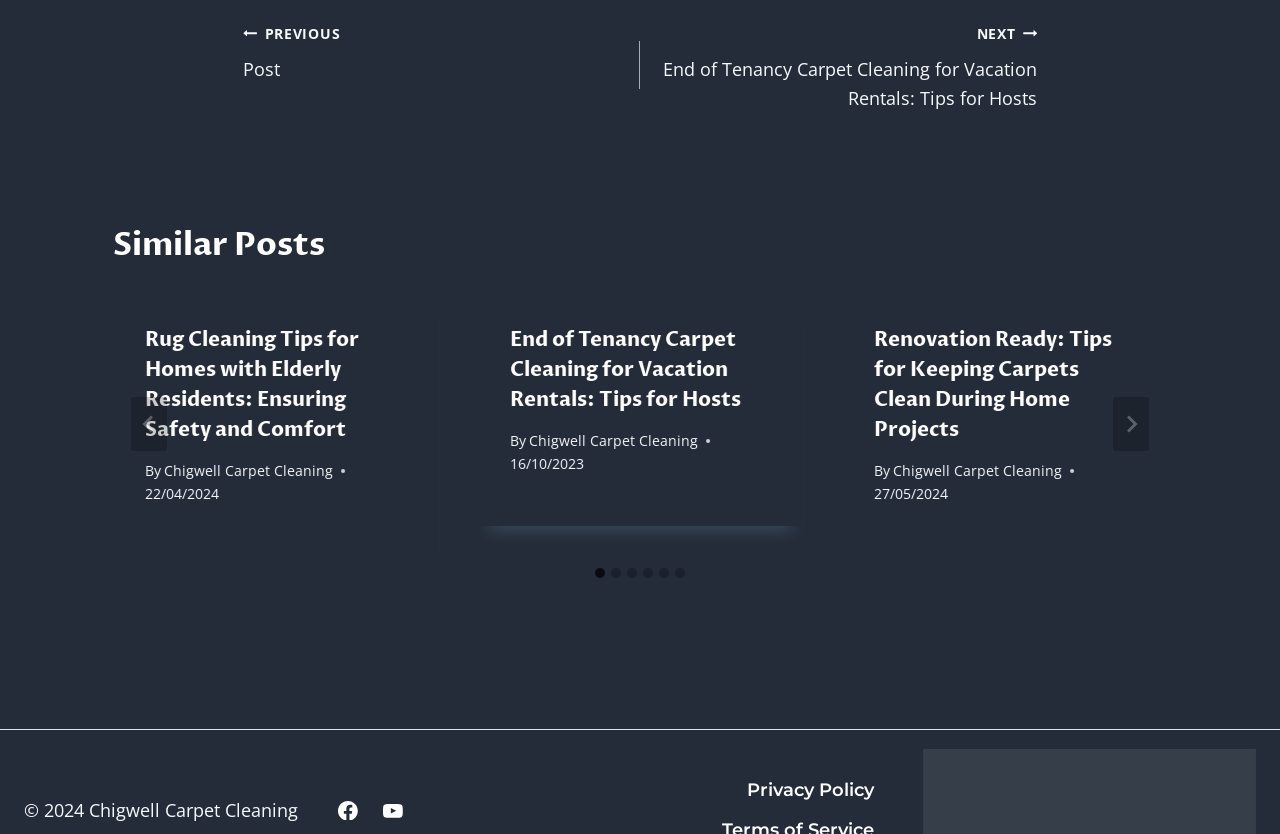Using the information in the image, give a comprehensive answer to the question: 
What is the title of the first post in the 'Similar Posts' section?

The first post in the 'Similar Posts' section is represented by the tabpanel with the label '1 of 6'. Within this tabpanel, there is a heading element with the text 'Rug Cleaning Tips for Homes with Elderly Residents: Ensuring Safety and Comfort', which is likely the title of the post.